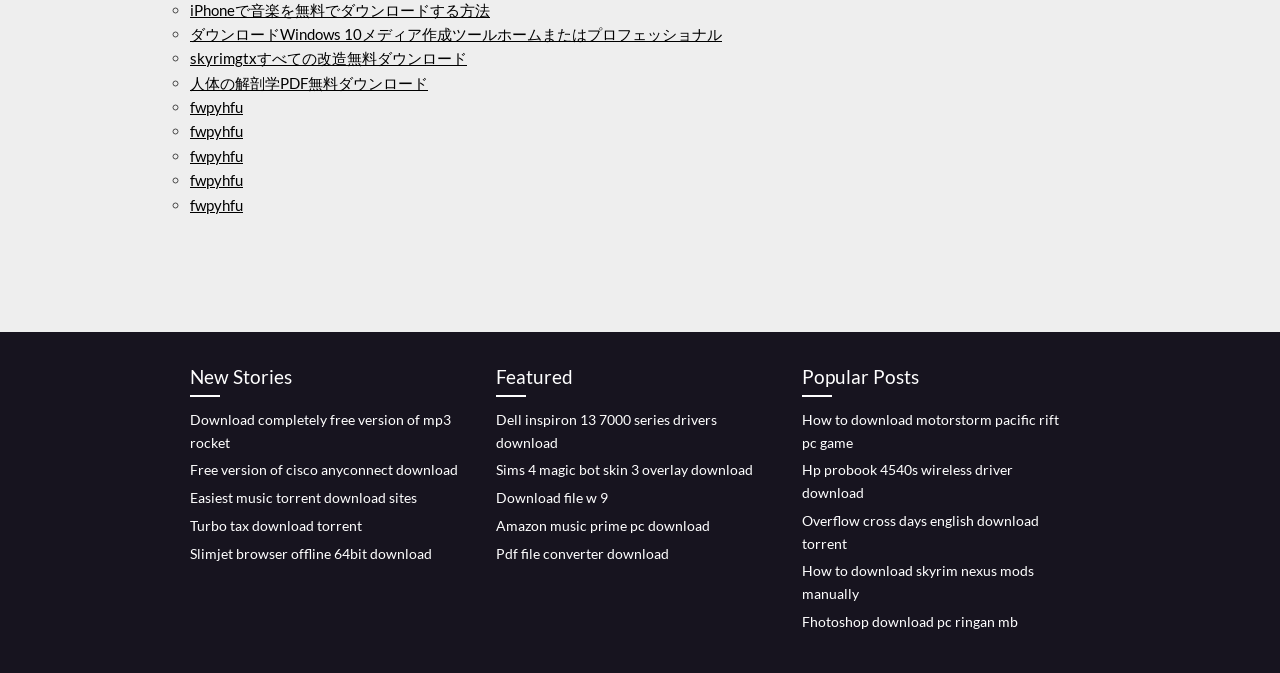Please determine the bounding box coordinates for the element that should be clicked to follow these instructions: "Download mp3 rocket for free".

[0.148, 0.61, 0.352, 0.669]